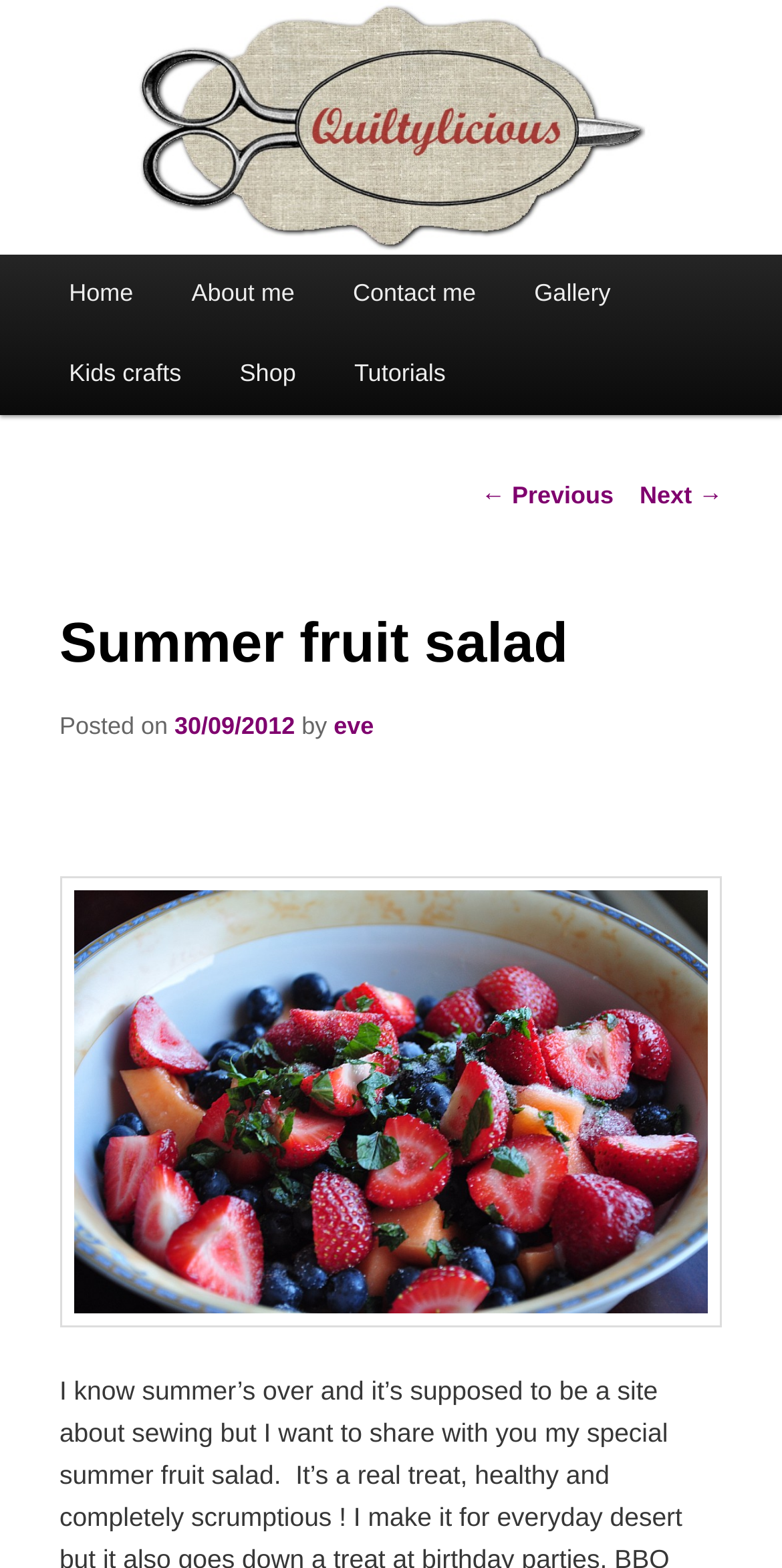What is the date of this post?
Please answer the question as detailed as possible based on the image.

I found the date of the post by looking at the text 'Posted on' followed by a link '30/09/2012' in the header section of the webpage, which typically indicates the date of the post.